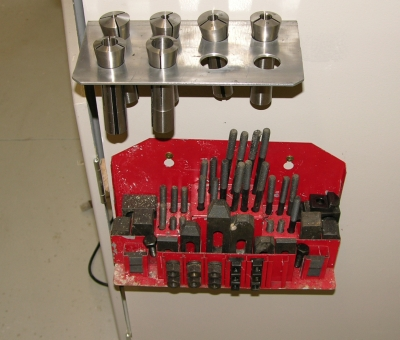Detail all significant aspects of the image you see.

The image showcases a well-organized tool holder featuring various metal components essential for CNC machining. The top section includes multiple cylindrical metal holders, likely designed for clamps or collets, allowing for precise tool changes. Below, a bright red rack displays an array of T-nuts, bolts, and other fastening elements, neatly arranged for easy access. This display emphasizes the importance of efficient organization in a workshop setting, particularly for tasks involving T-nut installation and other machining processes. The clean layout not only aids in workflow but also highlights the tools' readiness for immediate use, showcasing a well-maintained work environment for CNC enthusiasts.